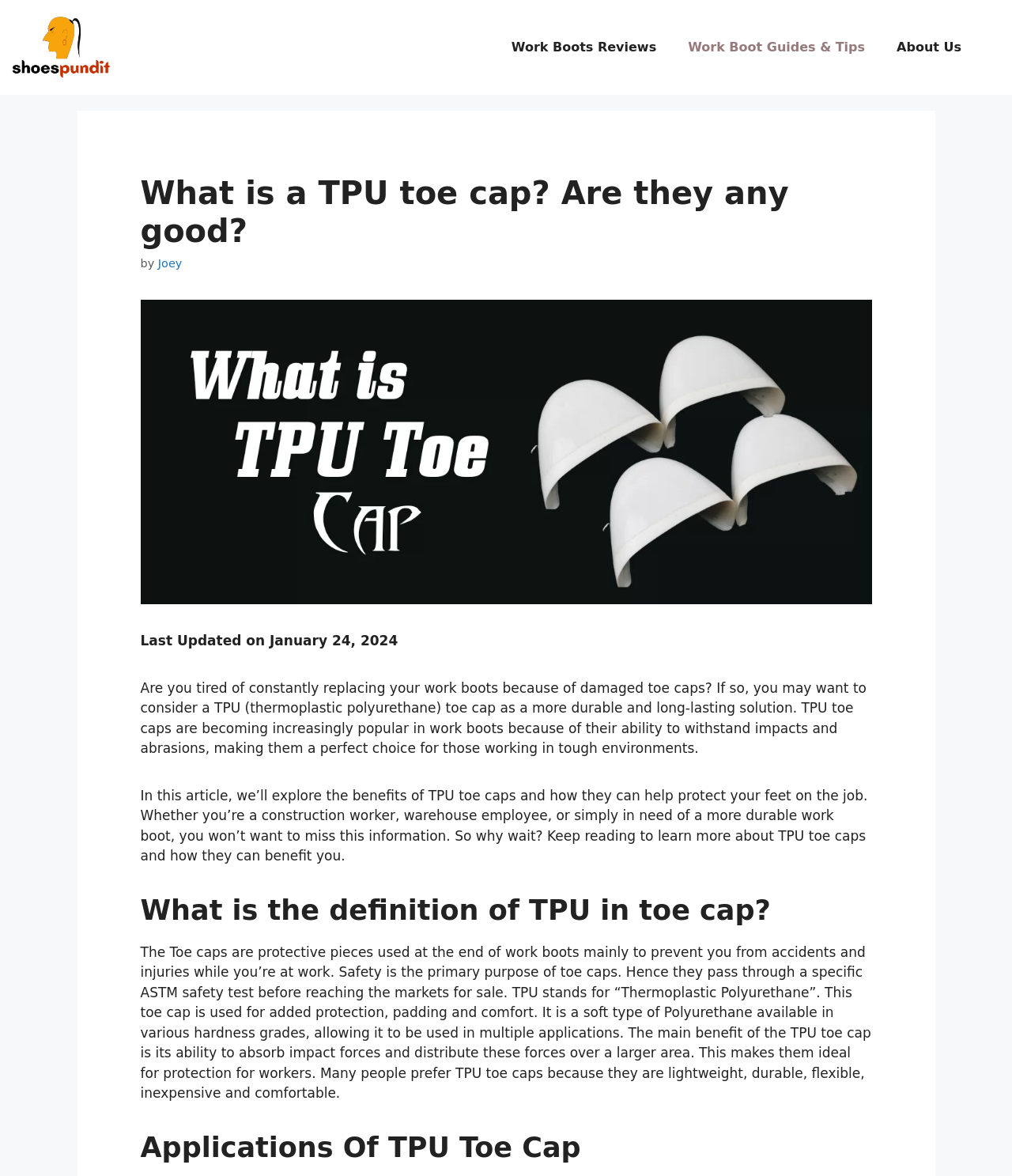Deliver a detailed narrative of the webpage's visual and textual elements.

The webpage is about TPU toe caps, their benefits, and applications. At the top, there is a banner with the site's name, accompanied by a link to "Your best work boot guide" with an associated image. Below the banner, a navigation menu is located, containing links to "Work Boots Reviews", "Work Boot Guides & Tips", and "About Us".

The main content area is divided into sections, starting with a heading that asks "What is a TPU toe cap? Are they any good?" followed by the author's name, "Joey", and the last updated date, "January 24, 2024". A brief introduction explains the purpose of TPU toe caps and their benefits, highlighting their durability and ability to withstand impacts and abrasions.

The next section is dedicated to the definition of TPU in toe caps, explaining that TPU stands for "Thermoplastic Polyurethane" and is used for added protection, padding, and comfort. The text describes the benefits of TPU toe caps, including their ability to absorb impact forces, being lightweight, durable, flexible, inexpensive, and comfortable.

Further down, there is a section titled "Applications Of TPU Toe Cap", although the content of this section is not provided in the given accessibility tree. Overall, the webpage appears to be an informative article about TPU toe caps, their benefits, and uses.